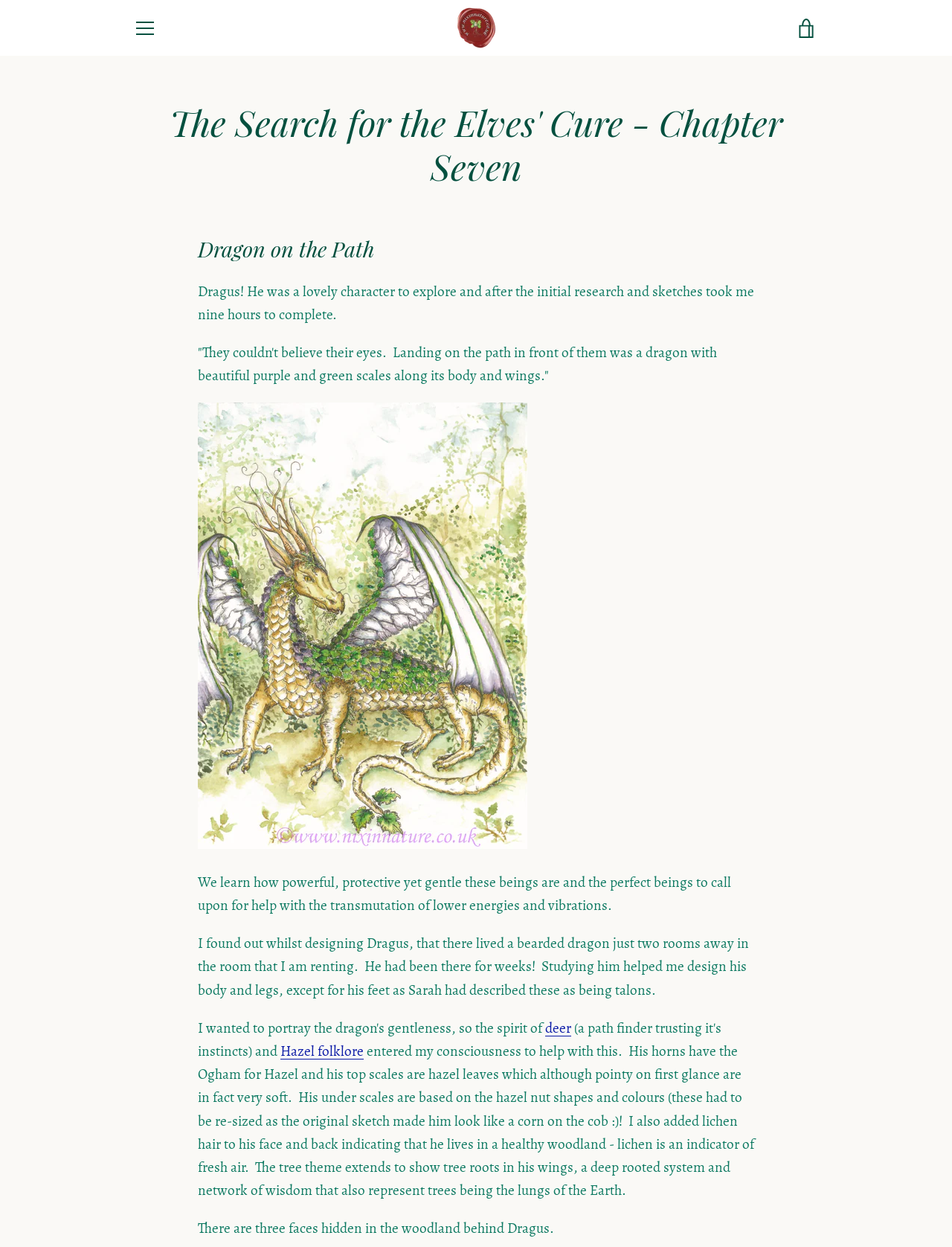Find and indicate the bounding box coordinates of the region you should select to follow the given instruction: "Go to the 'VIEW CART' page".

[0.828, 0.007, 0.867, 0.037]